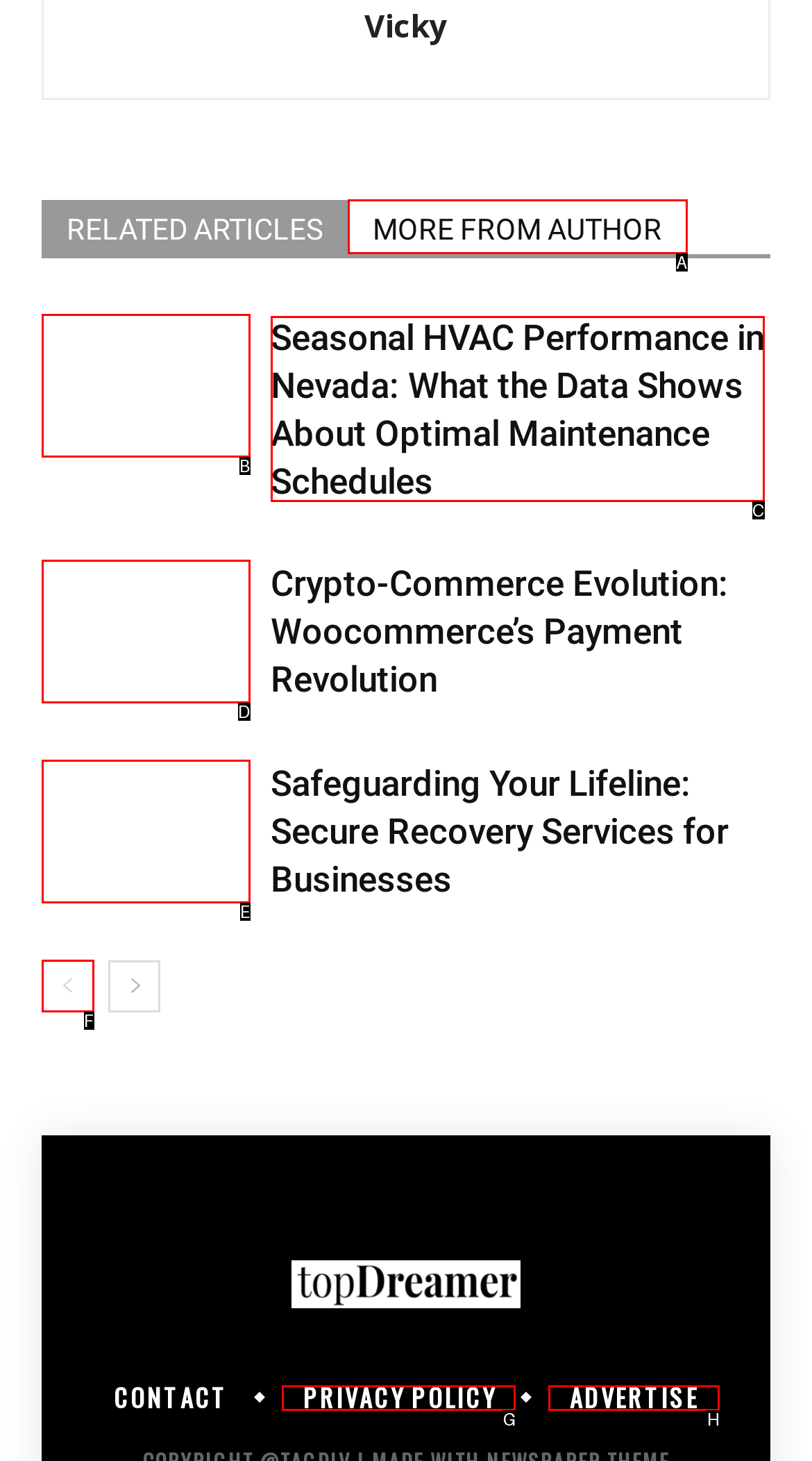Which HTML element fits the description: MORE FROM AUTHOR? Respond with the letter of the appropriate option directly.

A